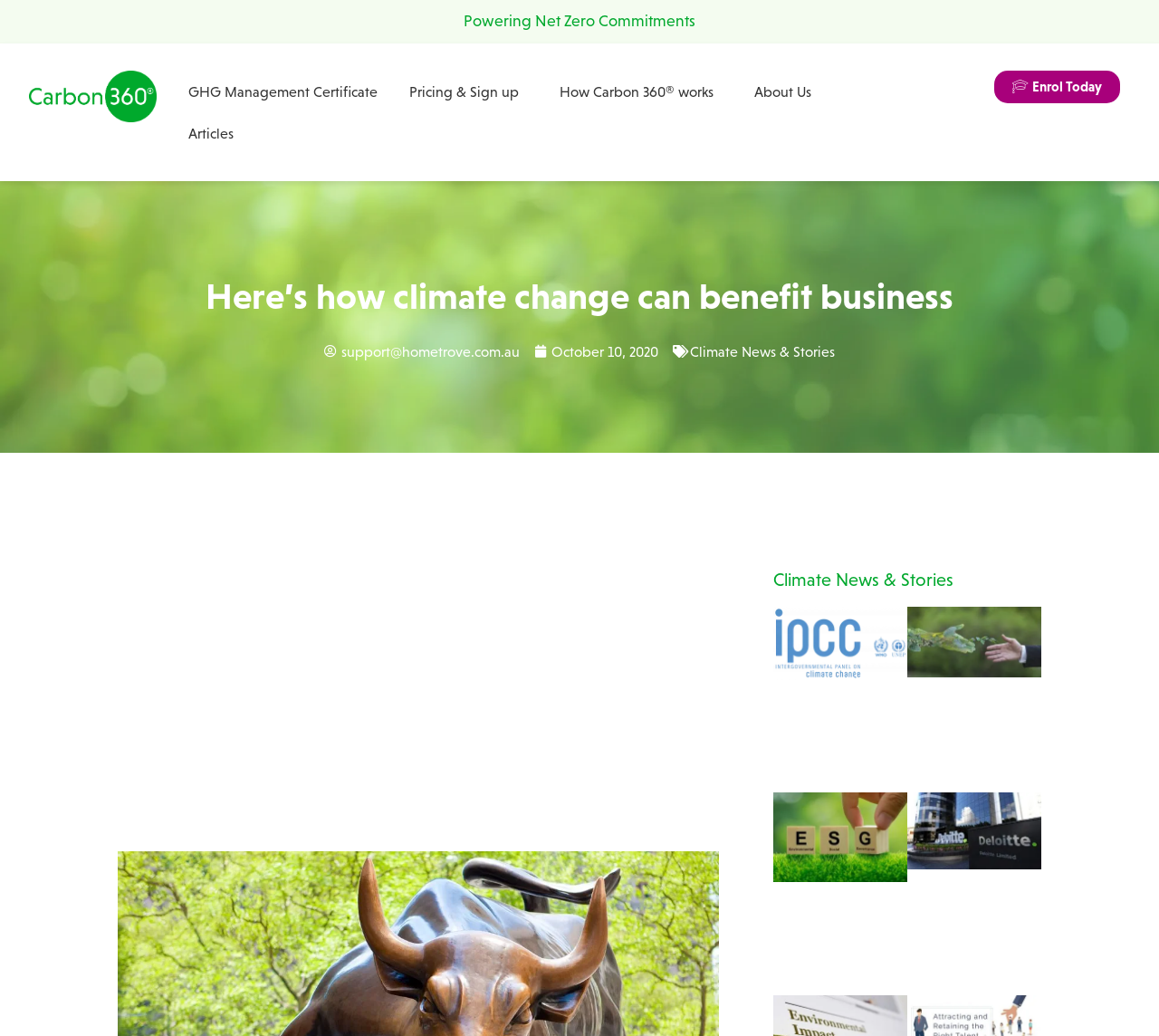Please identify the bounding box coordinates of the element I need to click to follow this instruction: "Enrol Today".

[0.858, 0.068, 0.966, 0.1]